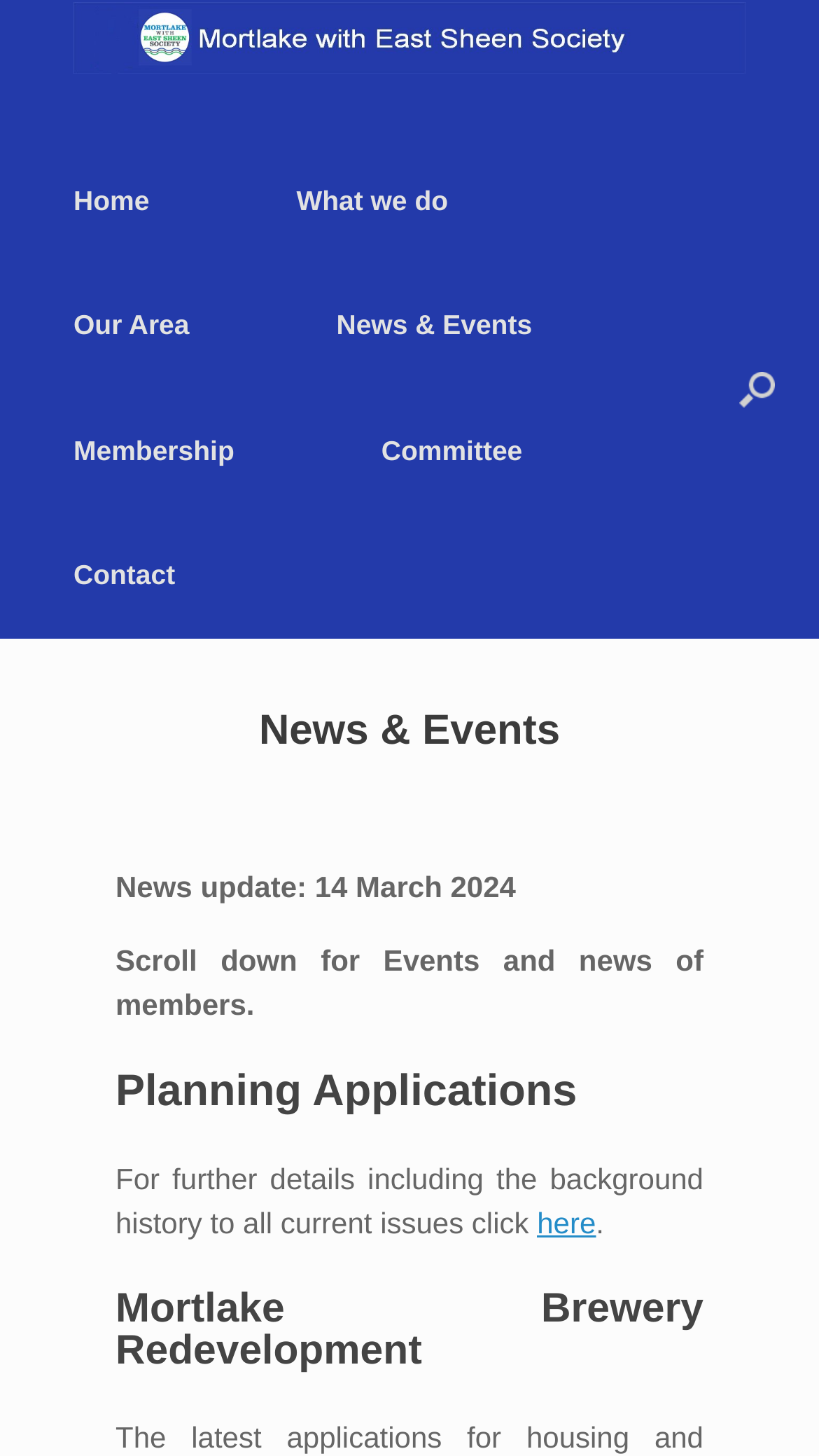Identify the bounding box of the HTML element described as: "News & Events".

[0.321, 0.181, 0.739, 0.266]